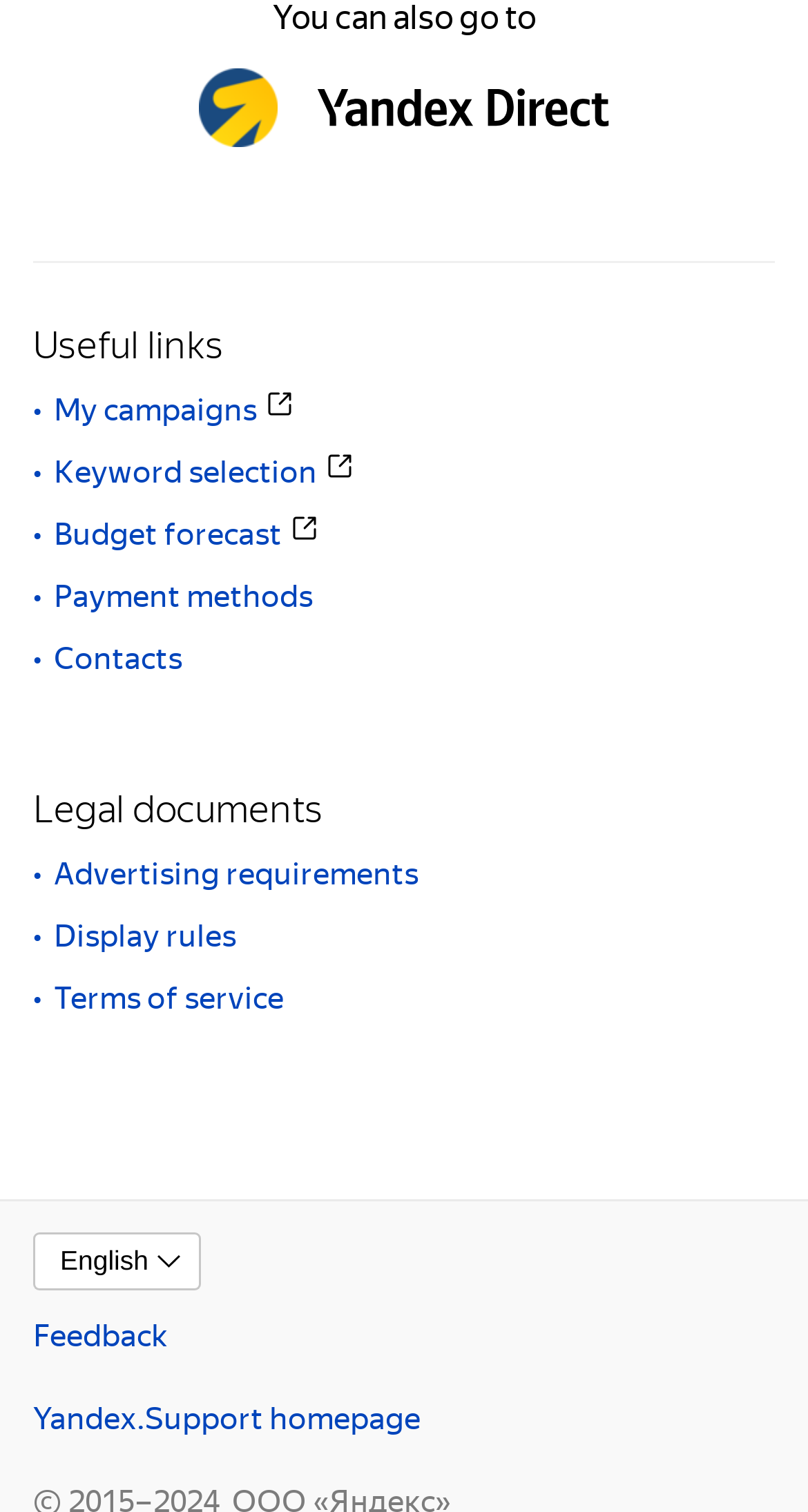Please answer the following question as detailed as possible based on the image: 
How many links are there at the bottom of the webpage?

I looked at the bottom of the webpage and found two links, which are 'Feedback' and 'Yandex.Support homepage'.